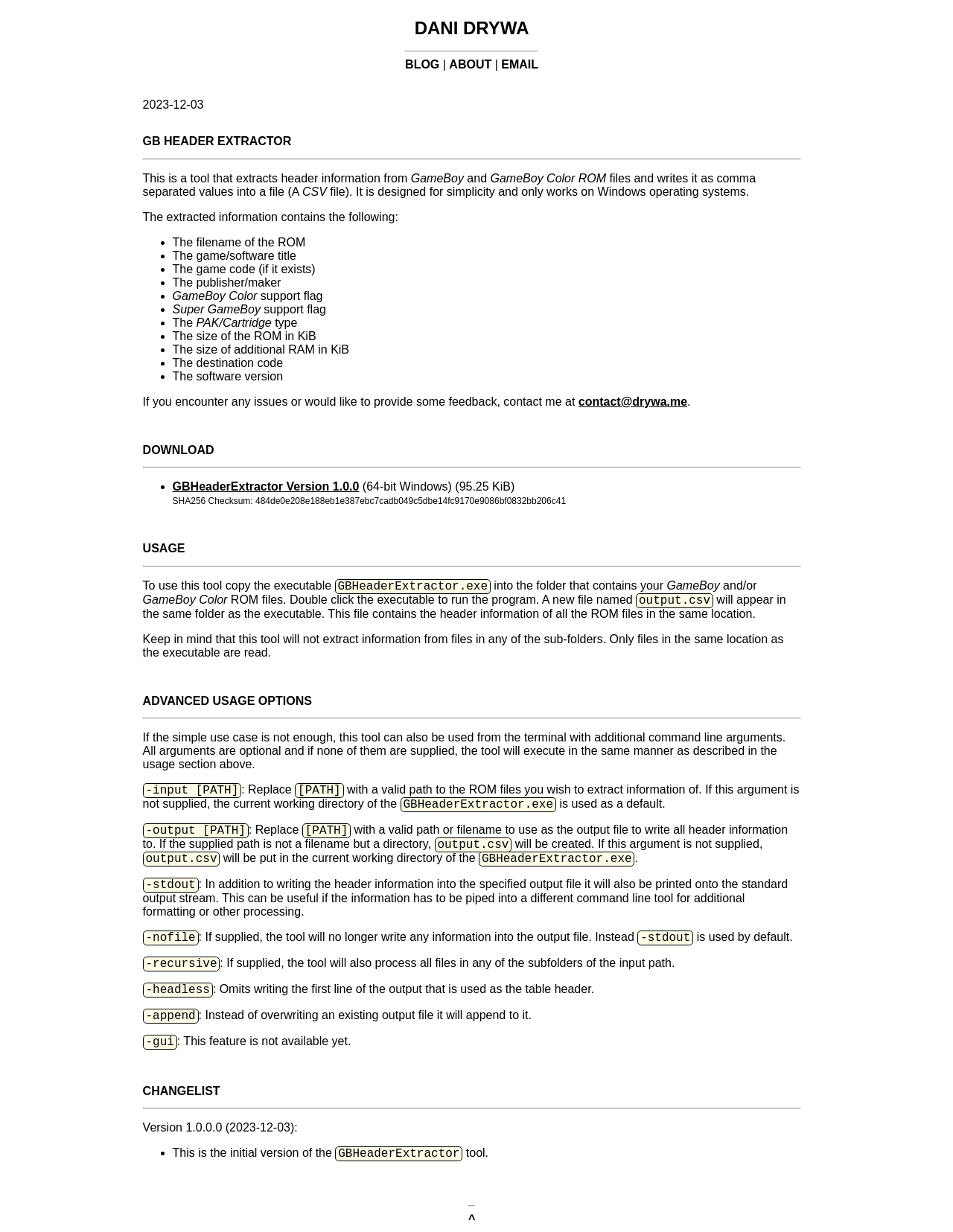Please respond to the question using a single word or phrase:
What is the default output file name?

output.csv